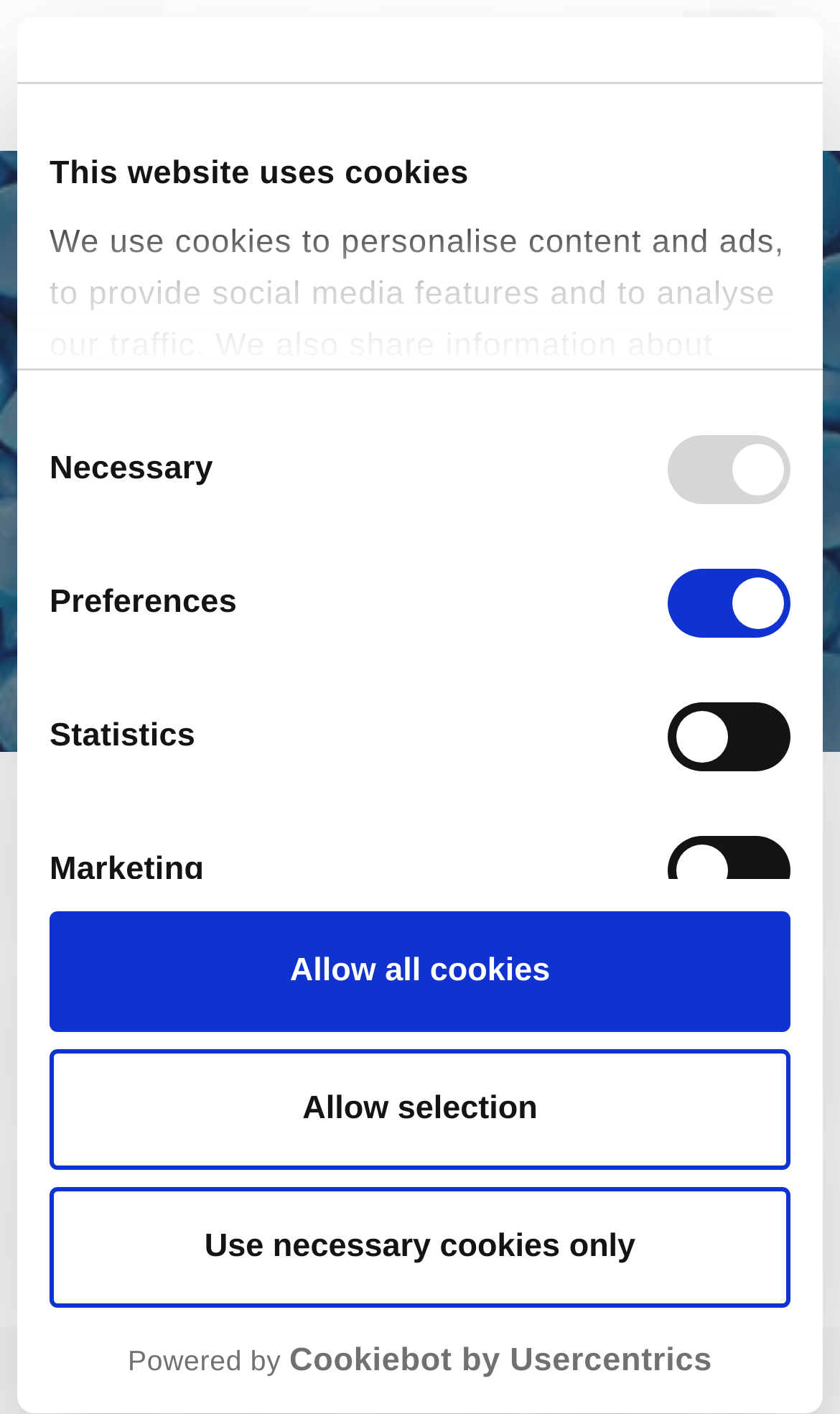Determine the bounding box coordinates of the clickable element necessary to fulfill the instruction: "Read the news". Provide the coordinates as four float numbers within the 0 to 1 range, i.e., [left, top, right, bottom].

[0.103, 0.59, 0.2, 0.618]